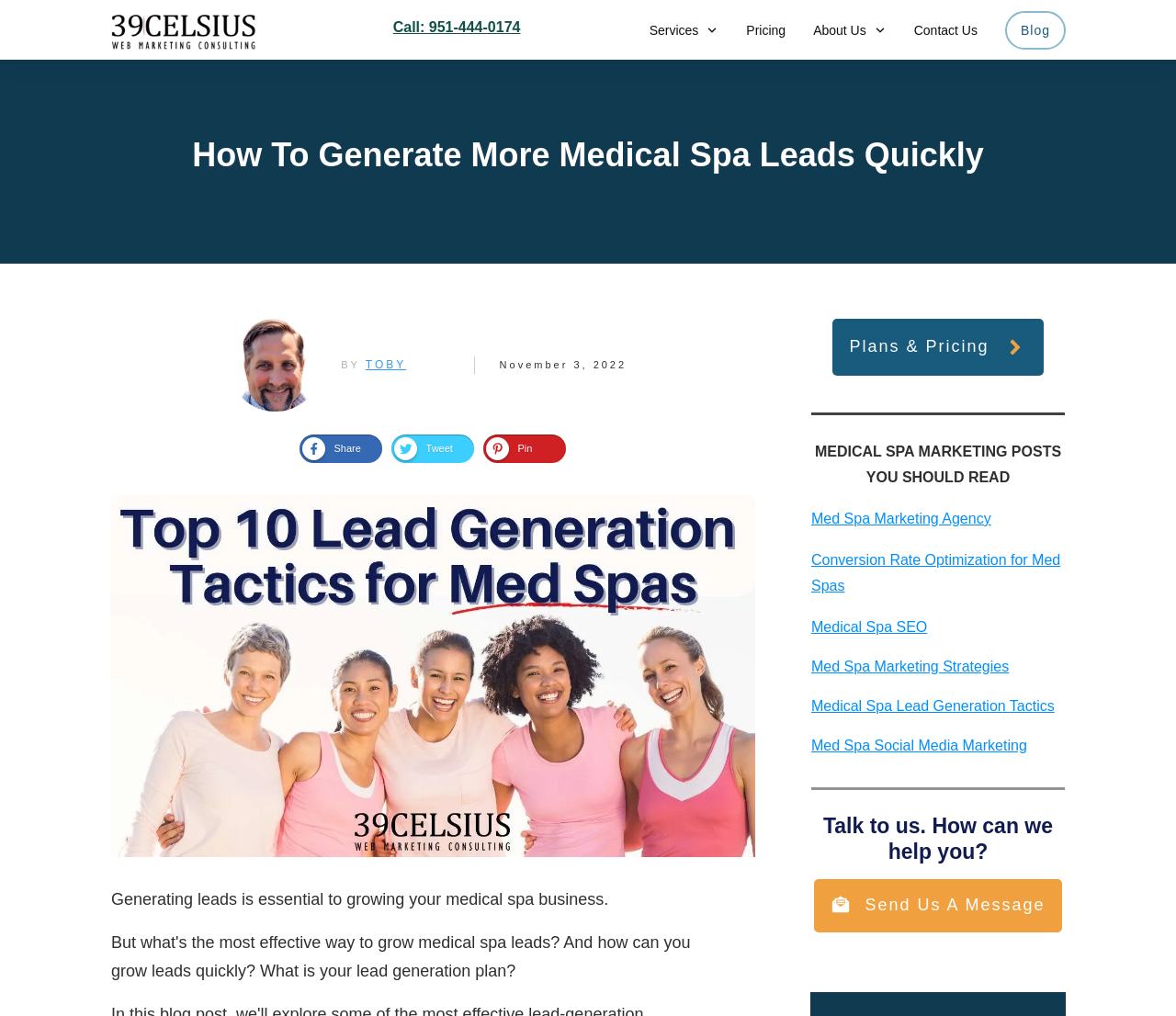Determine the bounding box coordinates of the region that needs to be clicked to achieve the task: "Send a message to the company".

[0.693, 0.865, 0.903, 0.918]